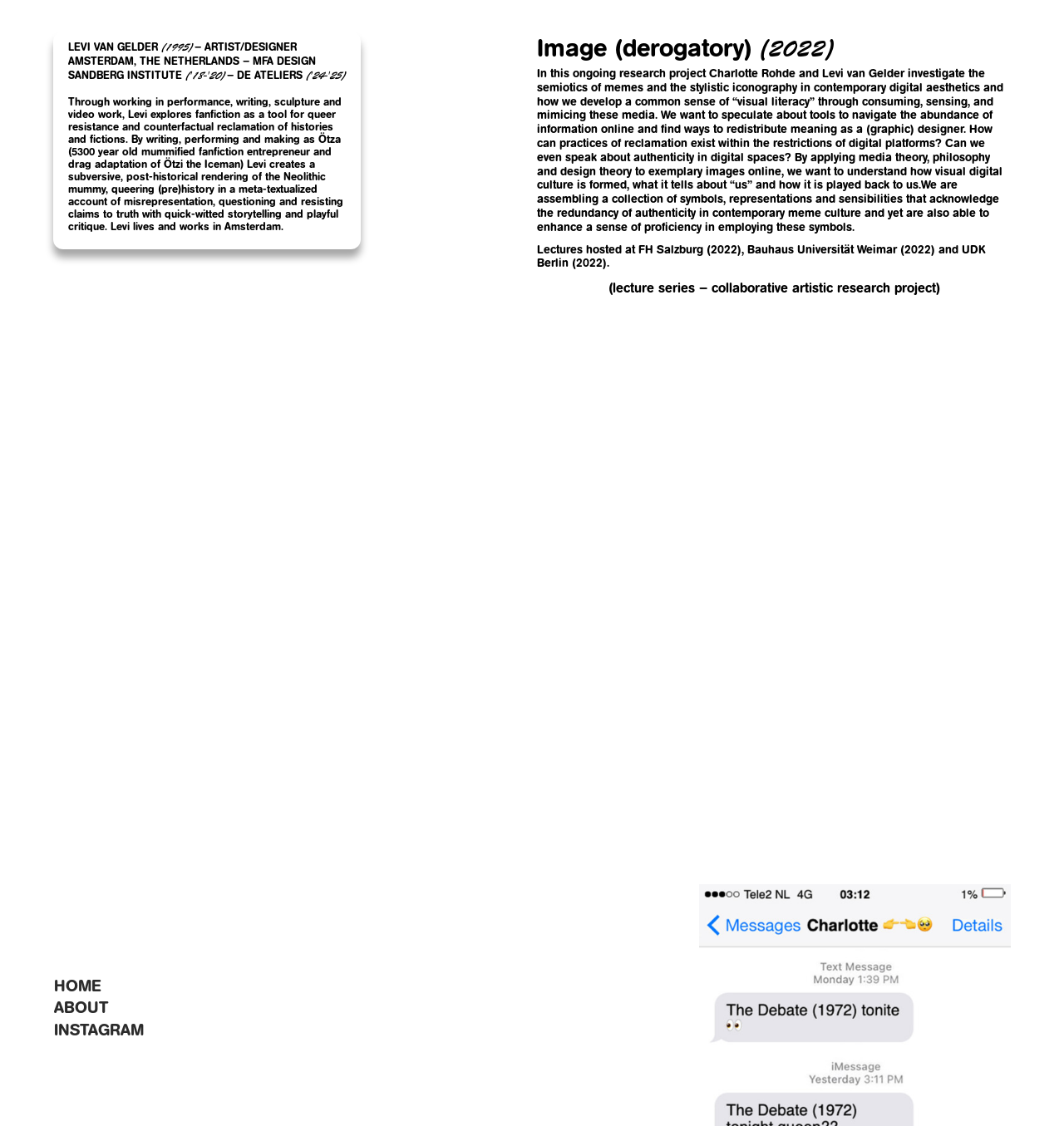What is the year of birth of the artist?
Based on the visual details in the image, please answer the question thoroughly.

I found the answer by looking at the top-left section of the webpage, where the year '1995' is written next to the name 'LEVI VAN GELDER'.